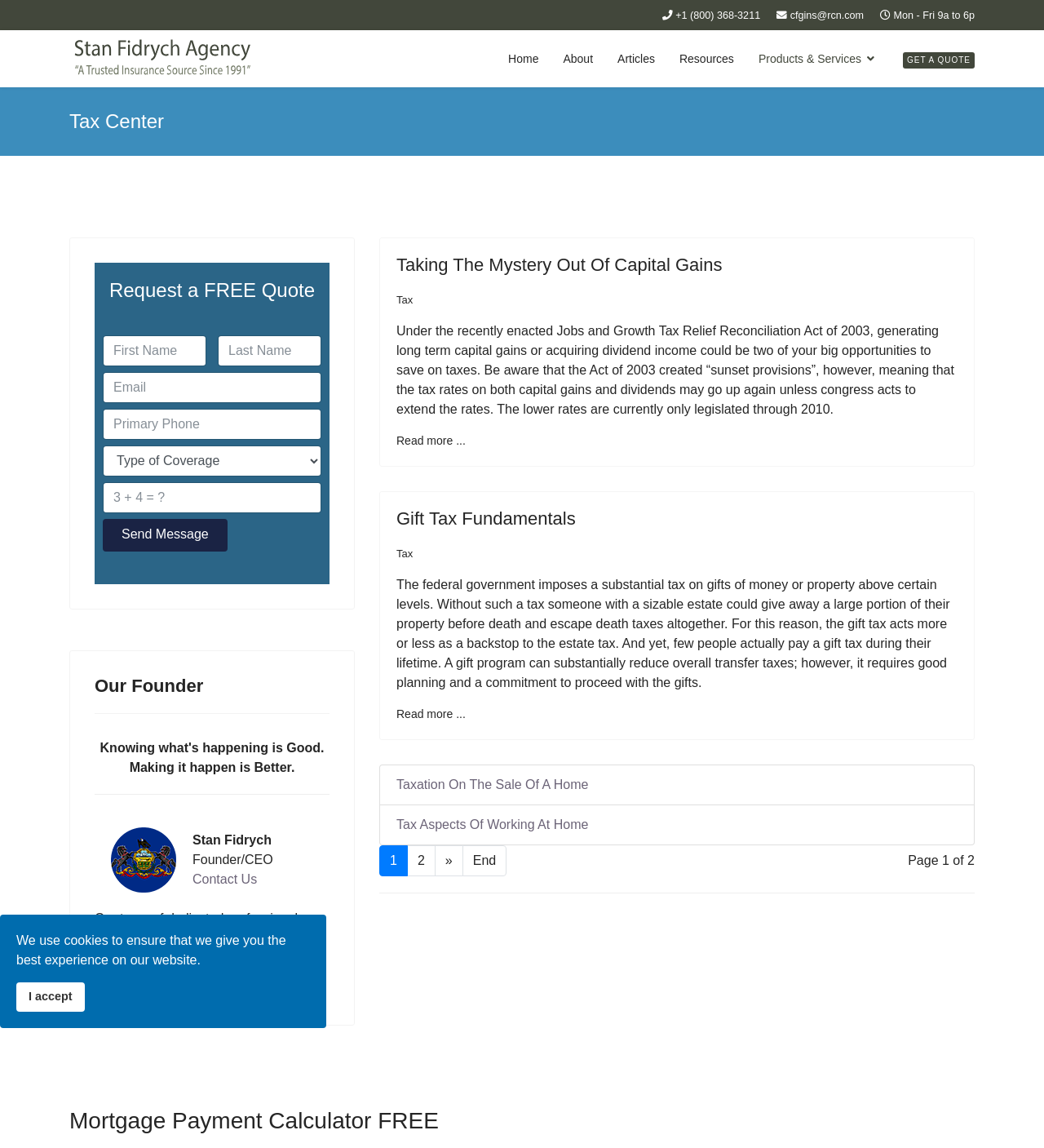Locate the bounding box coordinates of the clickable region to complete the following instruction: "Fill in the first text box."

[0.098, 0.292, 0.198, 0.319]